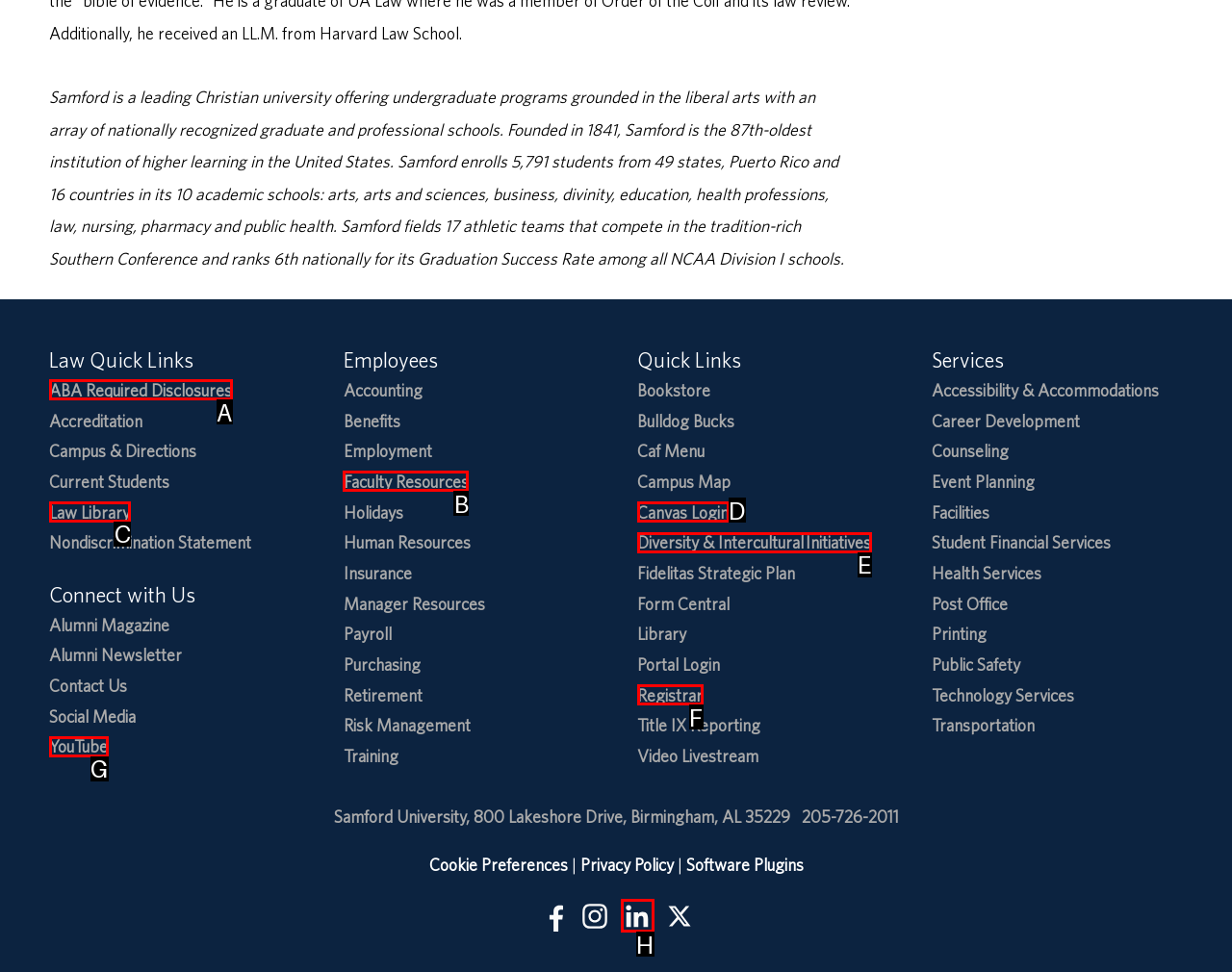Identify the correct UI element to click to follow this instruction: Visit the Law Library
Respond with the letter of the appropriate choice from the displayed options.

C